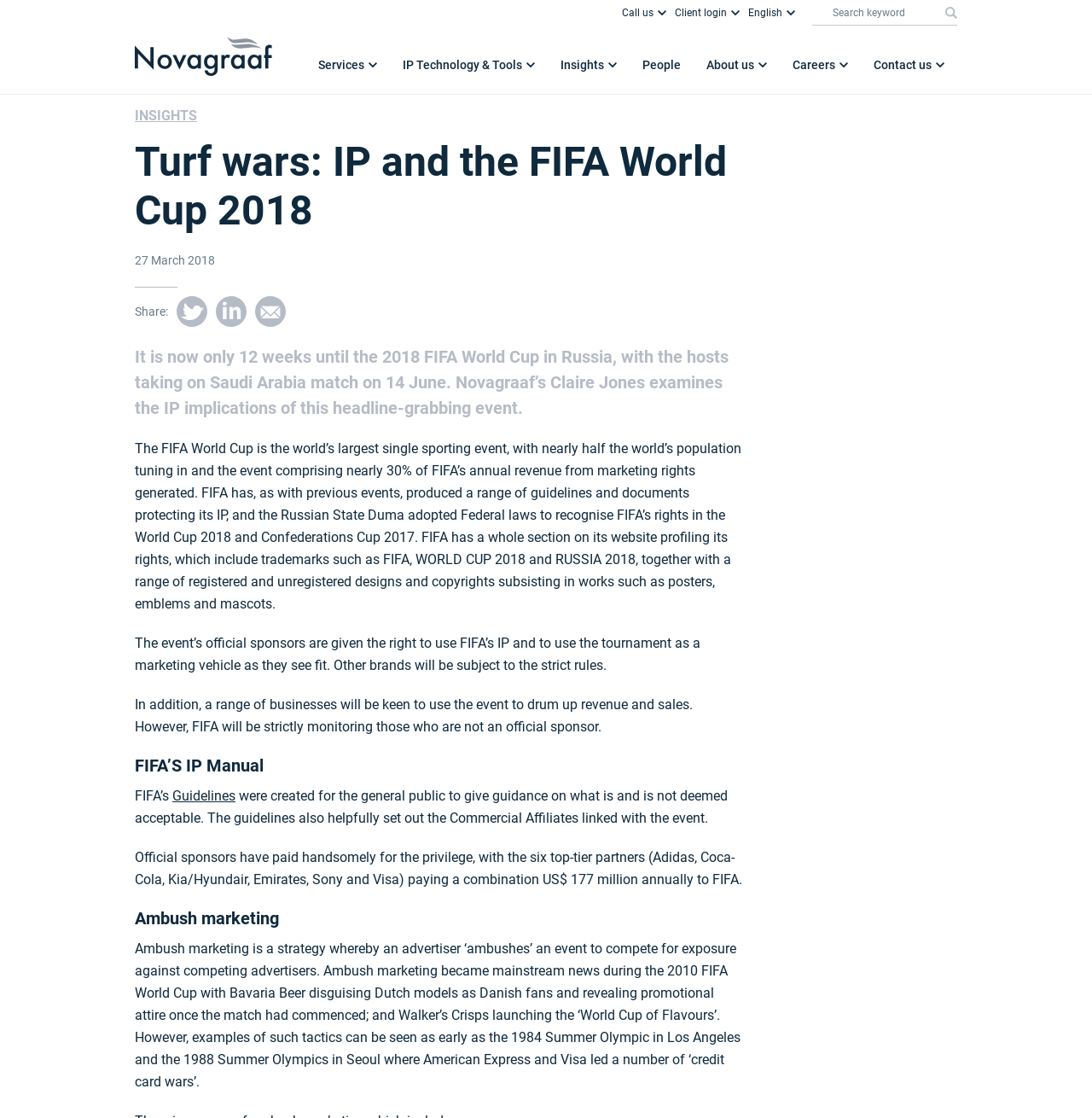Please determine the bounding box coordinates of the area that needs to be clicked to complete this task: 'Login as a client'. The coordinates must be four float numbers between 0 and 1, formatted as [left, top, right, bottom].

[0.618, 0.006, 0.666, 0.017]